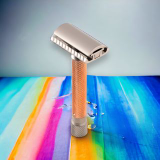Generate a descriptive account of all visible items and actions in the image.

This image showcases the Parker Variant Adjustable Safety Razor, elegantly designed with a striking copper handle and a polished chrome head. The razor is placed on a vibrant, multi-colored striped background that features hues of blue, green, and pink, suggesting a modern and refreshing aesthetic. A hint of water on the surface adds a touch of realism, enhancing the impression of a grooming product ready for use. The Parker Variant is celebrated for its ability to provide a smooth and adjustable shaving experience, making it a favorite among both novice and experienced wet shavers. This safety razor combines functionality with style, embodying a sustainable choice for environmentally conscious consumers looking to reduce plastic waste in their grooming routines.